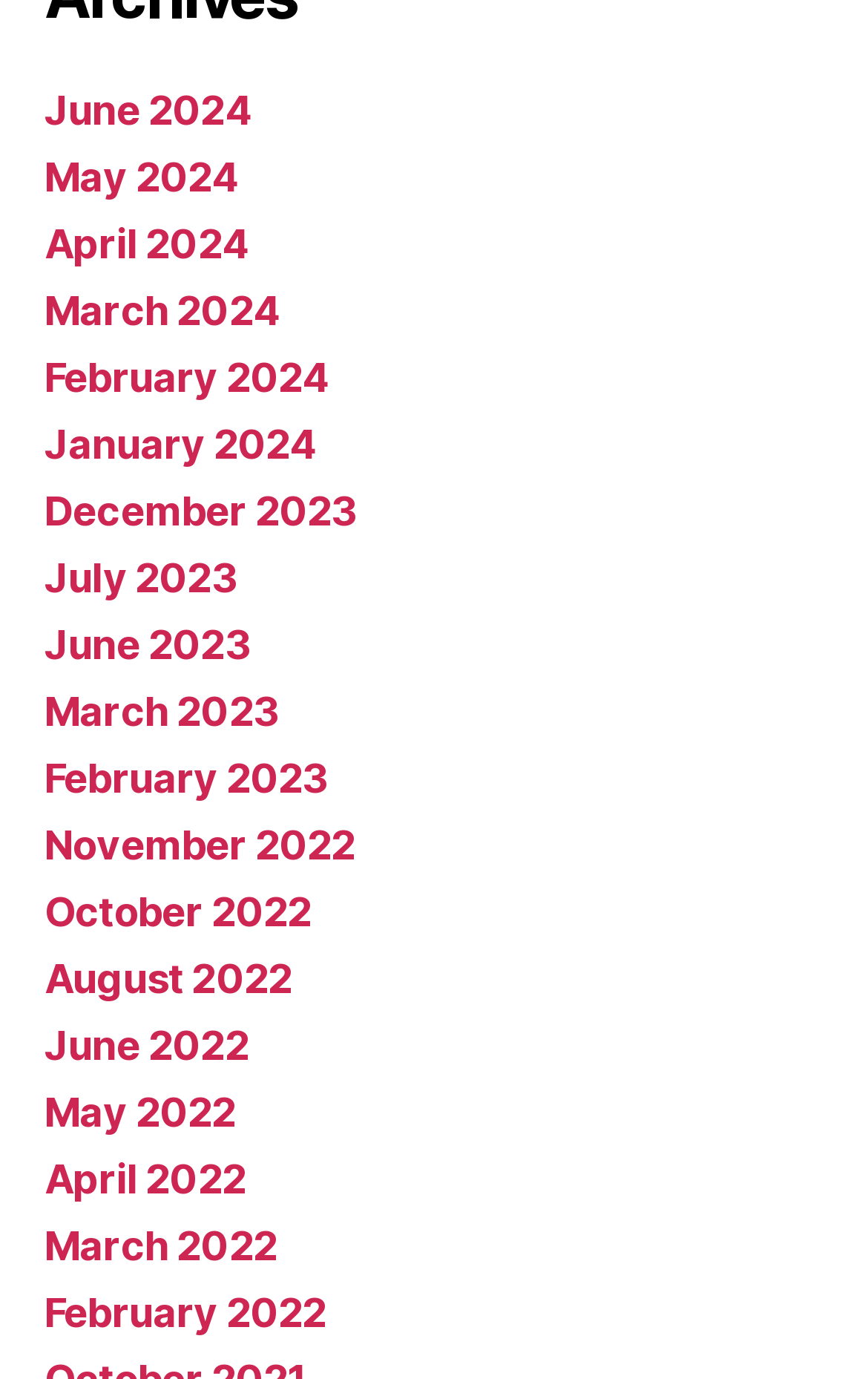Can you find the bounding box coordinates for the element that needs to be clicked to execute this instruction: "check March 2024"? The coordinates should be given as four float numbers between 0 and 1, i.e., [left, top, right, bottom].

[0.051, 0.209, 0.321, 0.243]